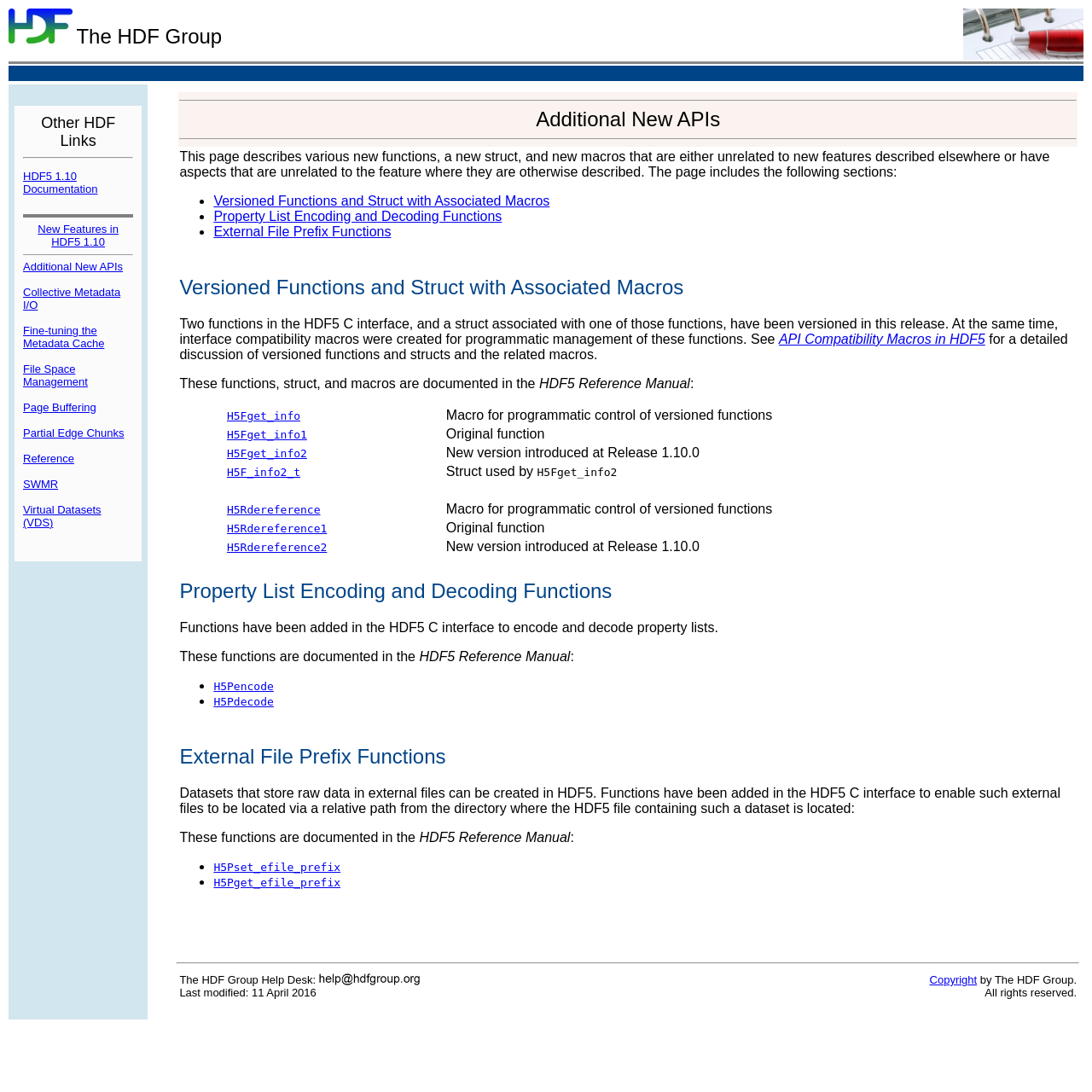What is the release version that introduced the H5Fget_info2 function?
Use the image to give a comprehensive and detailed response to the question.

The webpage mentions that the H5Fget_info2 function was introduced at Release 1.10.0, which suggests that this is the release version that introduced this function.